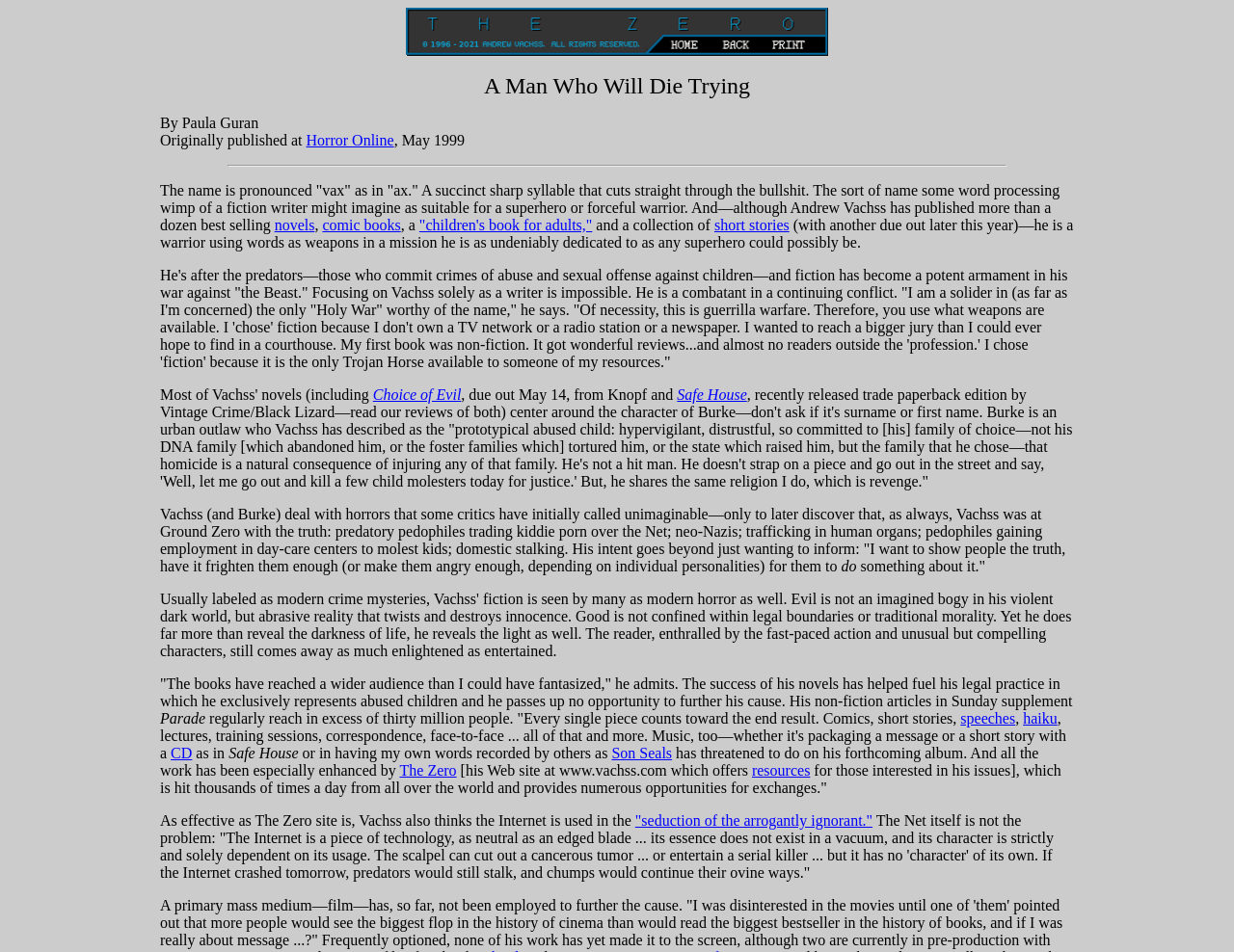Please identify the bounding box coordinates of the element I need to click to follow this instruction: "Follow us at LinkedIn".

None